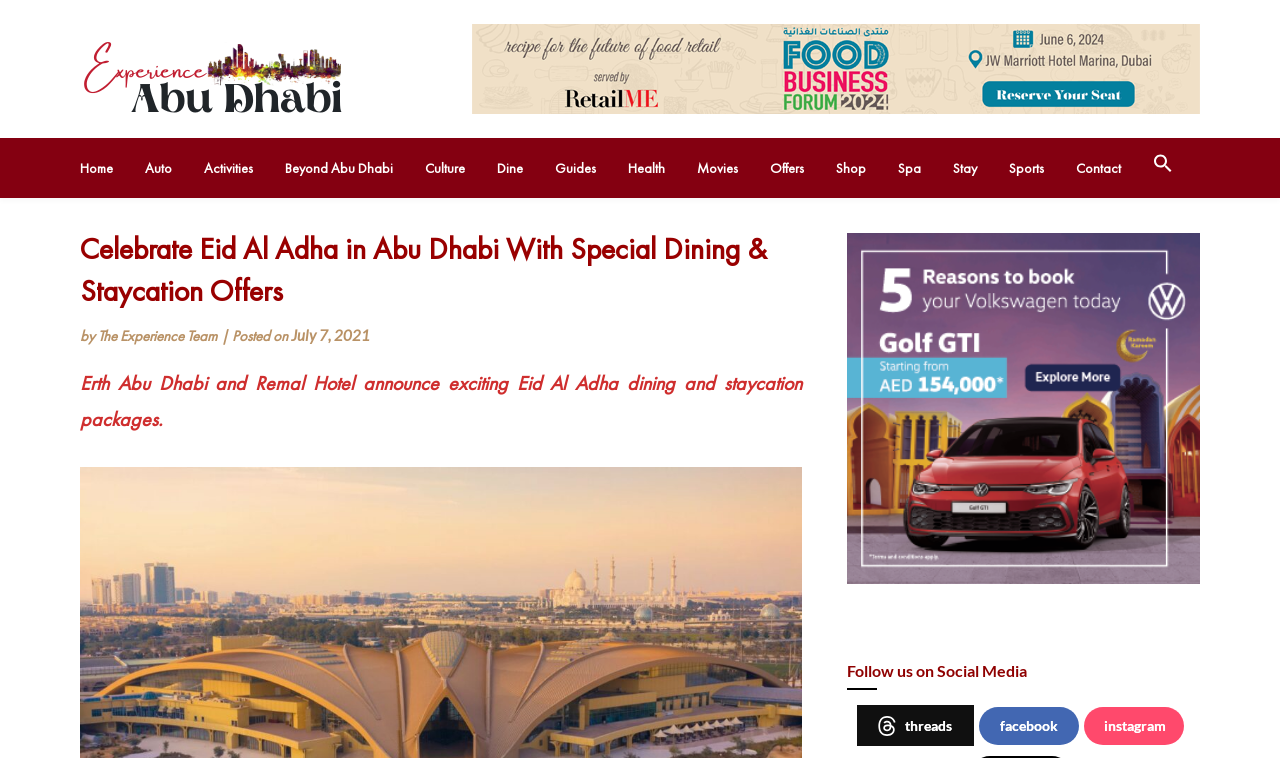Offer an in-depth caption of the entire webpage.

The webpage is about celebrating Eid Al Adha in Abu Dhabi with special dining and staycation offers. At the top, there is a header section with a link to "Experience Abu Dhabi" accompanied by an image. Below this, there is a slideshow with a single slide, containing an image and a link.

The main navigation menu is located below the header, with 14 links to different sections, including "Home", "Auto", "Activities", and others. These links are arranged horizontally across the page.

The main content of the page is divided into two sections. On the left, there is a heading that reads "Celebrate Eid Al Adha in Abu Dhabi With Special Dining & Staycation Offers" followed by a brief description of the article and information about the author and publication date. Below this, there is a paragraph of text that announces exciting Eid Al Adha dining and staycation packages at Erth Abu Dhabi and Remal Hotel.

On the right, there is a large image that takes up most of the space. At the bottom of the page, there is a section that encourages users to follow the website on social media, with links to Threads, Facebook, and Instagram.